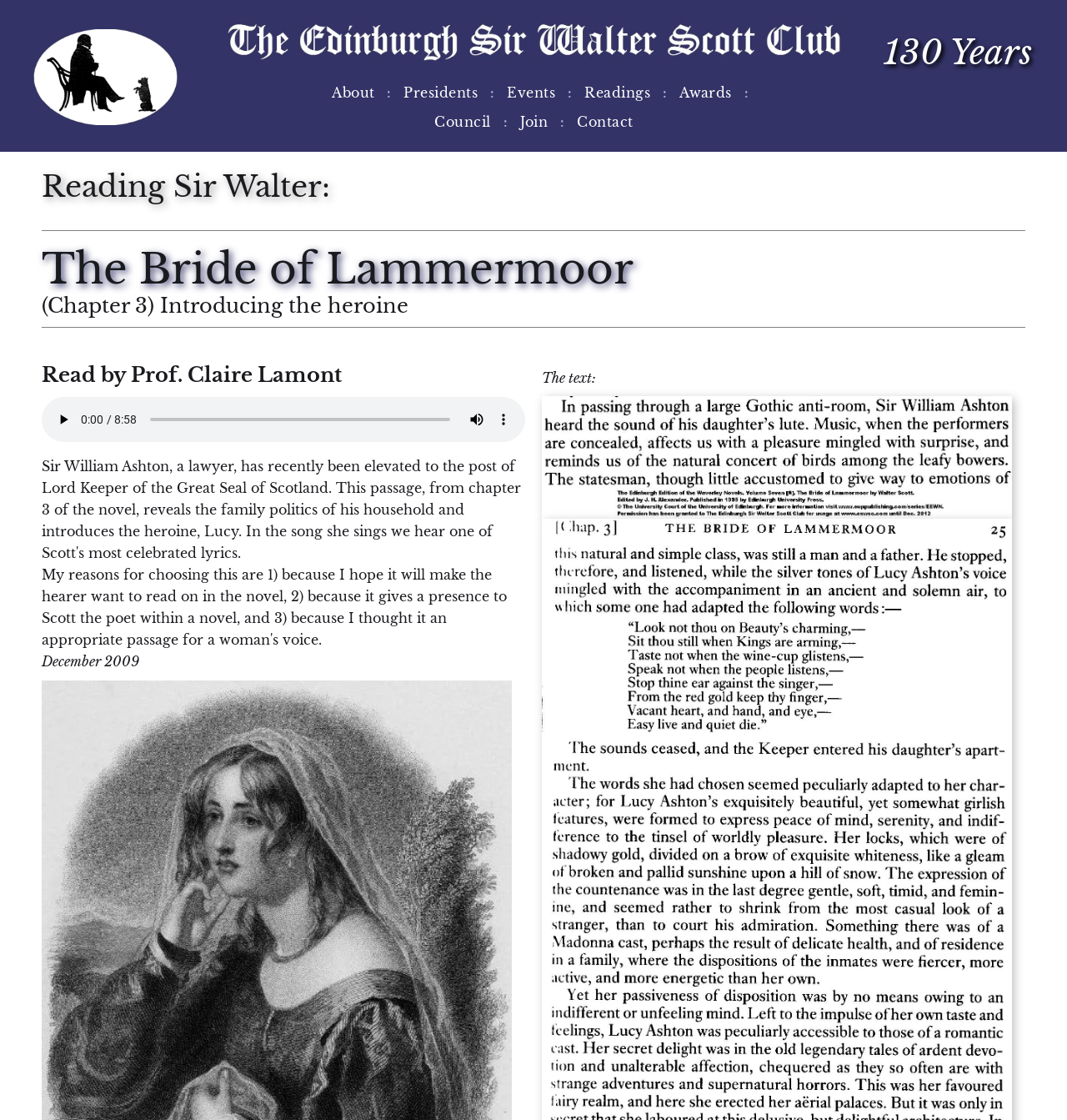Provide the bounding box coordinates for the UI element that is described by this text: "Events". The coordinates should be in the form of four float numbers between 0 and 1: [left, top, right, bottom].

[0.464, 0.07, 0.532, 0.096]